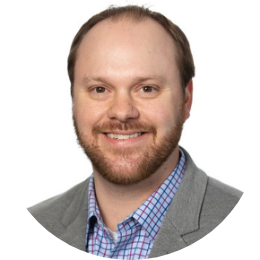What organization did Paul Crandall receive a nomination from in 2021?
Provide a short answer using one word or a brief phrase based on the image.

Construction Financial Management Association